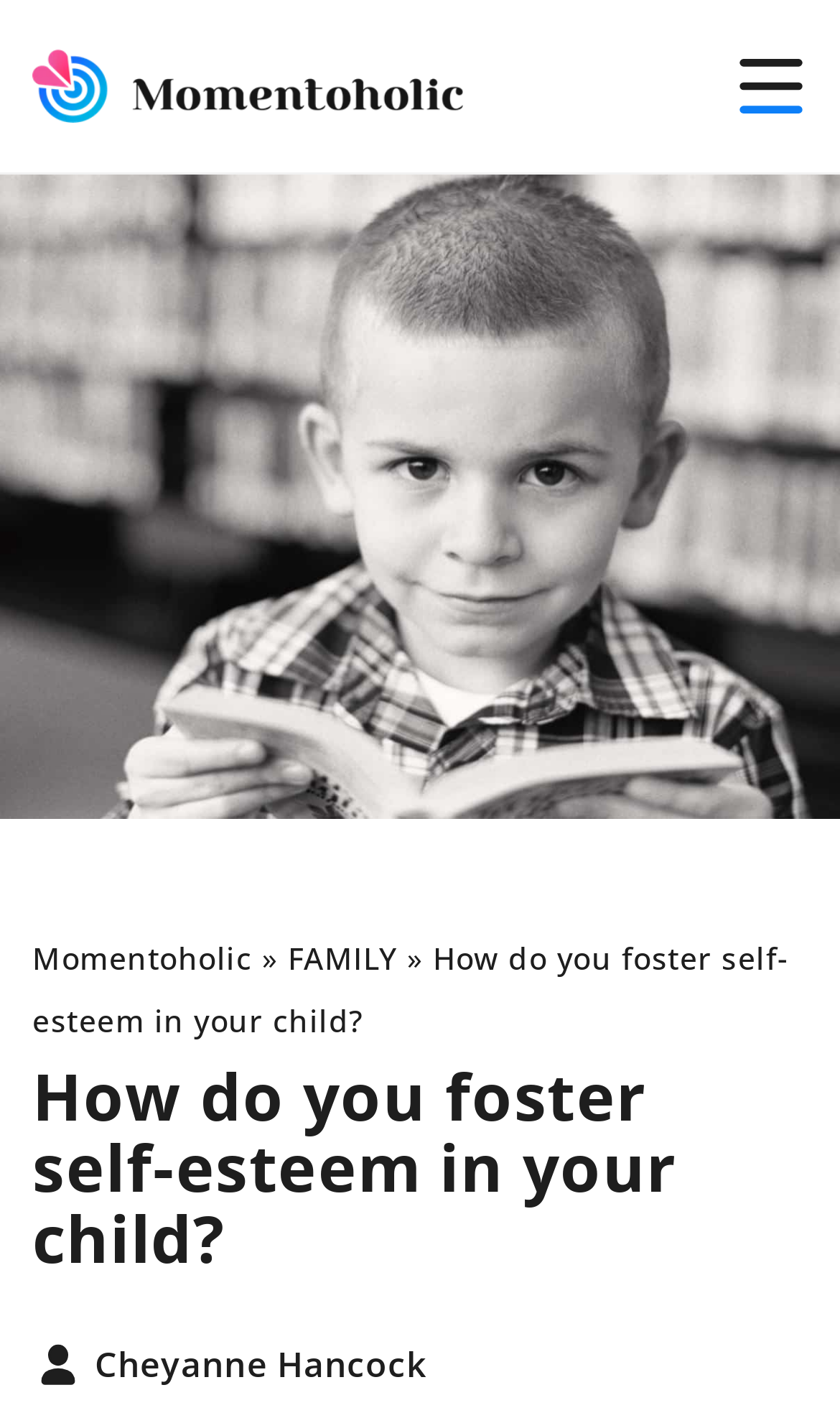What is the website's domain?
Examine the screenshot and reply with a single word or phrase.

momentoholic.com